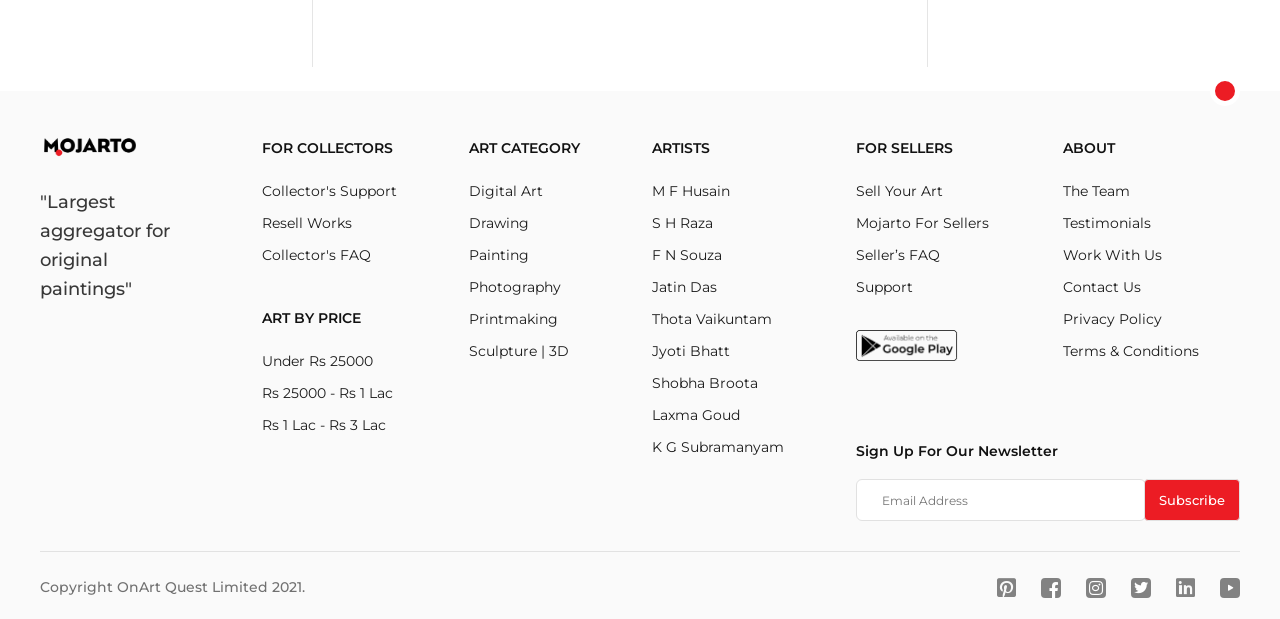Extract the bounding box coordinates for the UI element described by the text: "Painting". The coordinates should be in the form of [left, top, right, bottom] with values between 0 and 1.

[0.366, 0.394, 0.453, 0.429]